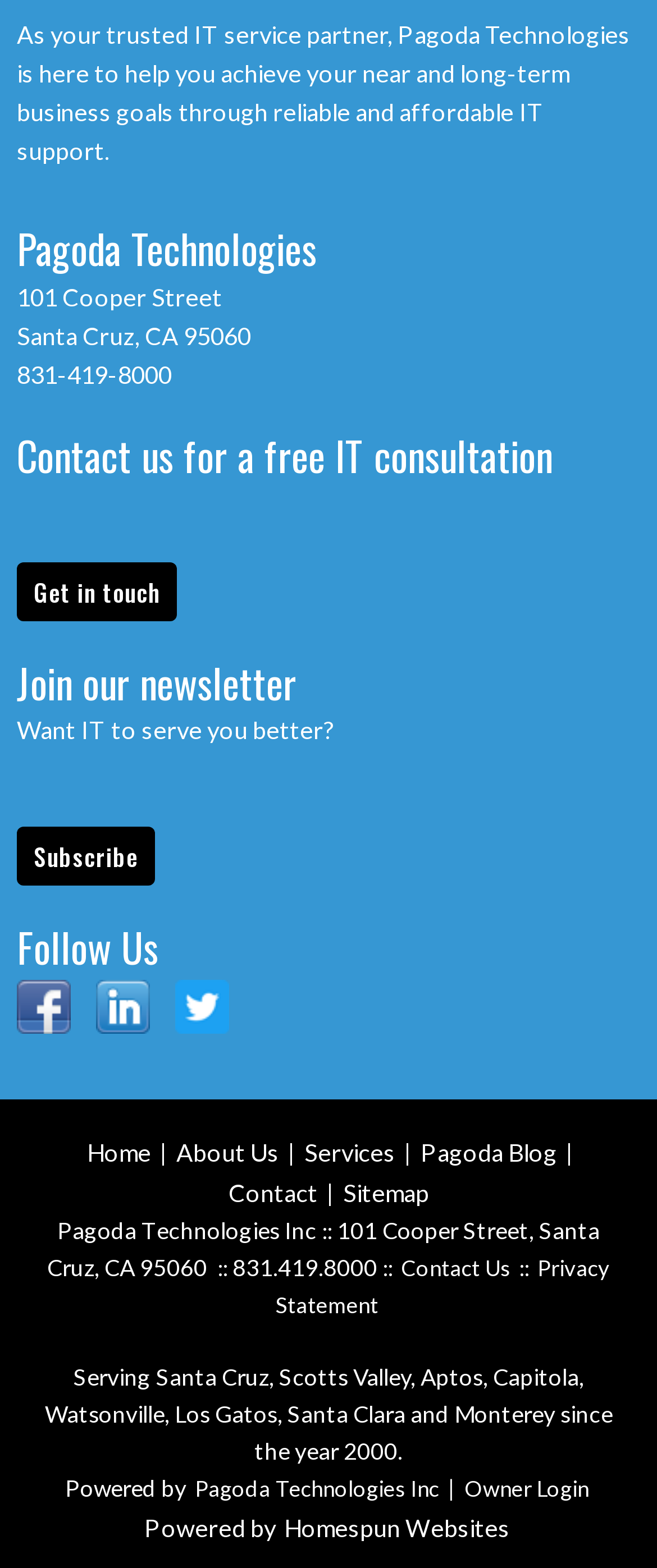Determine the bounding box of the UI component based on this description: "Get in touch". The bounding box coordinates should be four float values between 0 and 1, i.e., [left, top, right, bottom].

[0.026, 0.358, 0.269, 0.396]